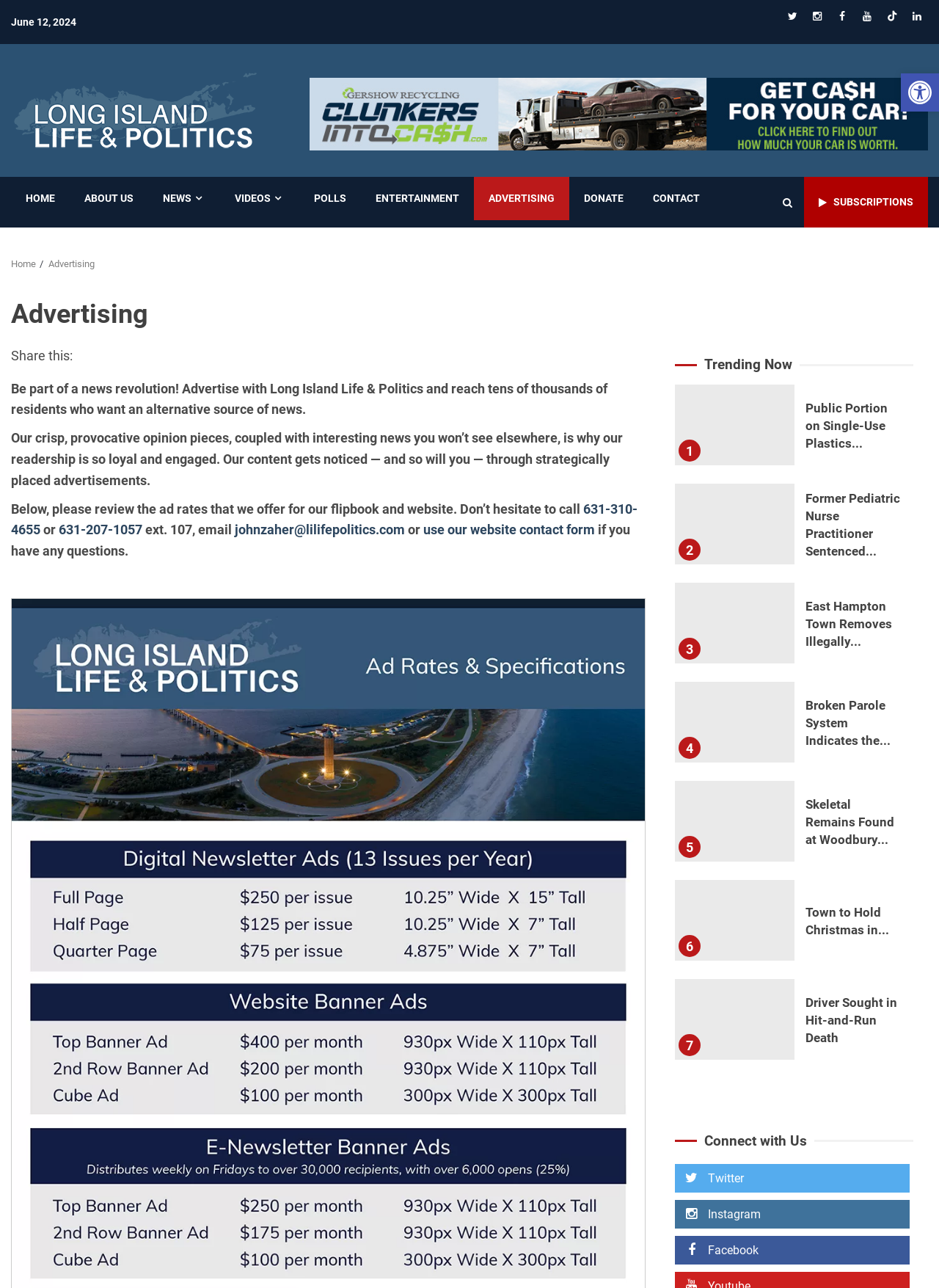Indicate the bounding box coordinates of the element that needs to be clicked to satisfy the following instruction: "View Ad Rates & Specifications". The coordinates should be four float numbers between 0 and 1, i.e., [left, top, right, bottom].

[0.012, 0.776, 0.688, 0.788]